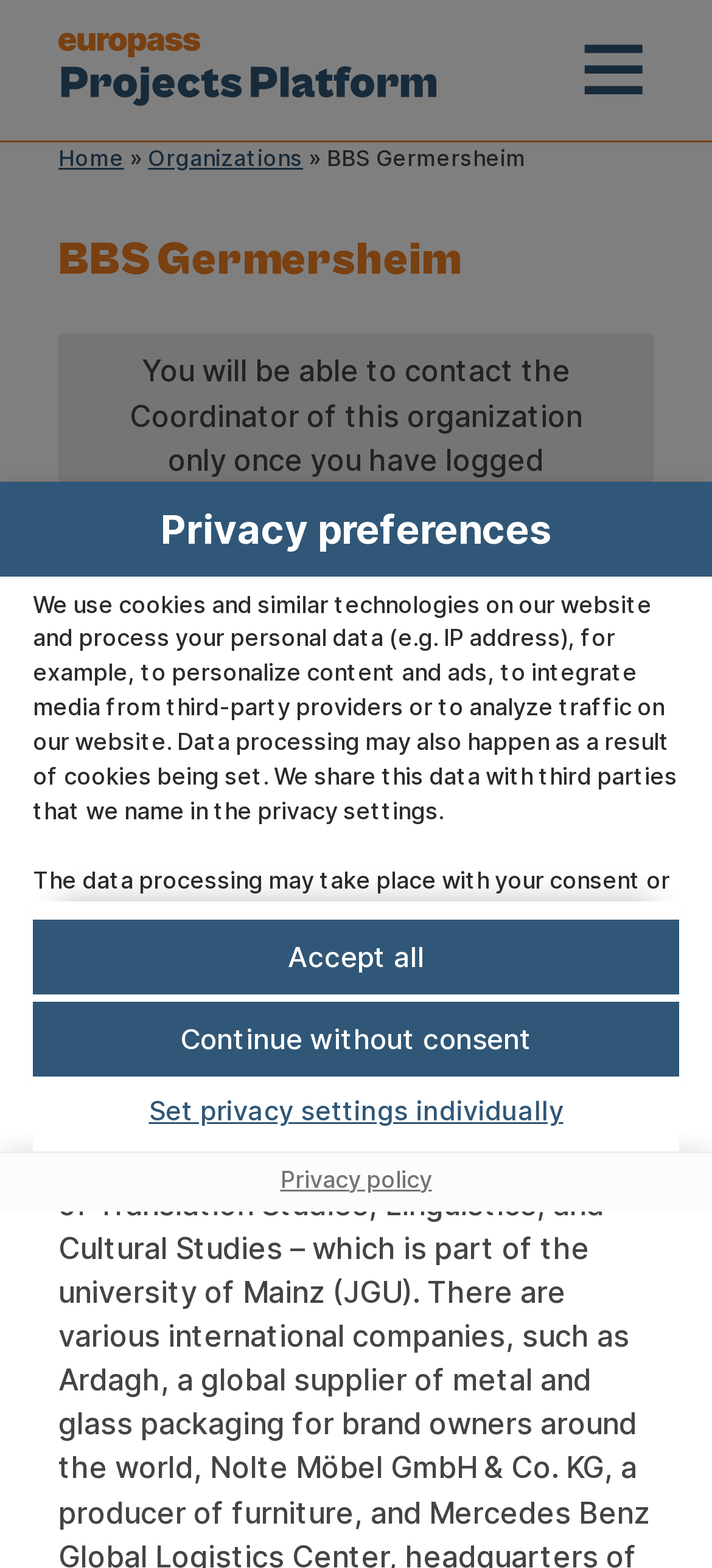Pinpoint the bounding box coordinates of the area that must be clicked to complete this instruction: "Read privacy policy".

[0.292, 0.662, 0.505, 0.68]